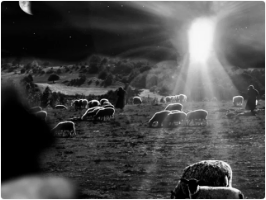Based on what you see in the screenshot, provide a thorough answer to this question: What is the significance of the sheep in the image?

According to the caption, the sheep grazing peacefully on lush grass symbolize the humble and lowly aspects of life, which is a central theme in the biblical narrative of Luke 2.